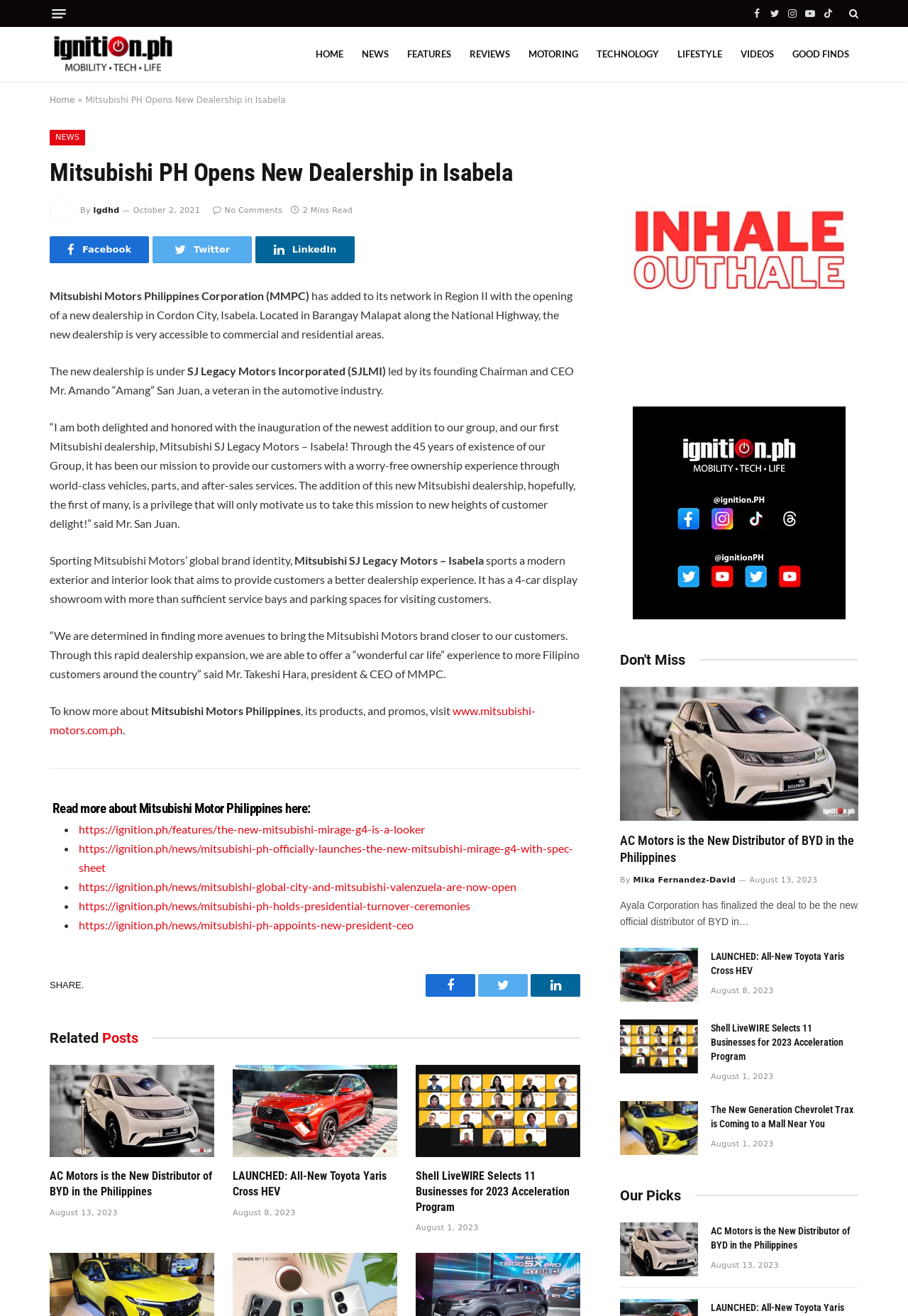Please specify the bounding box coordinates of the clickable region necessary for completing the following instruction: "Read more about Mitsubishi Motor Philippines here". The coordinates must consist of four float numbers between 0 and 1, i.e., [left, top, right, bottom].

[0.055, 0.607, 0.639, 0.622]